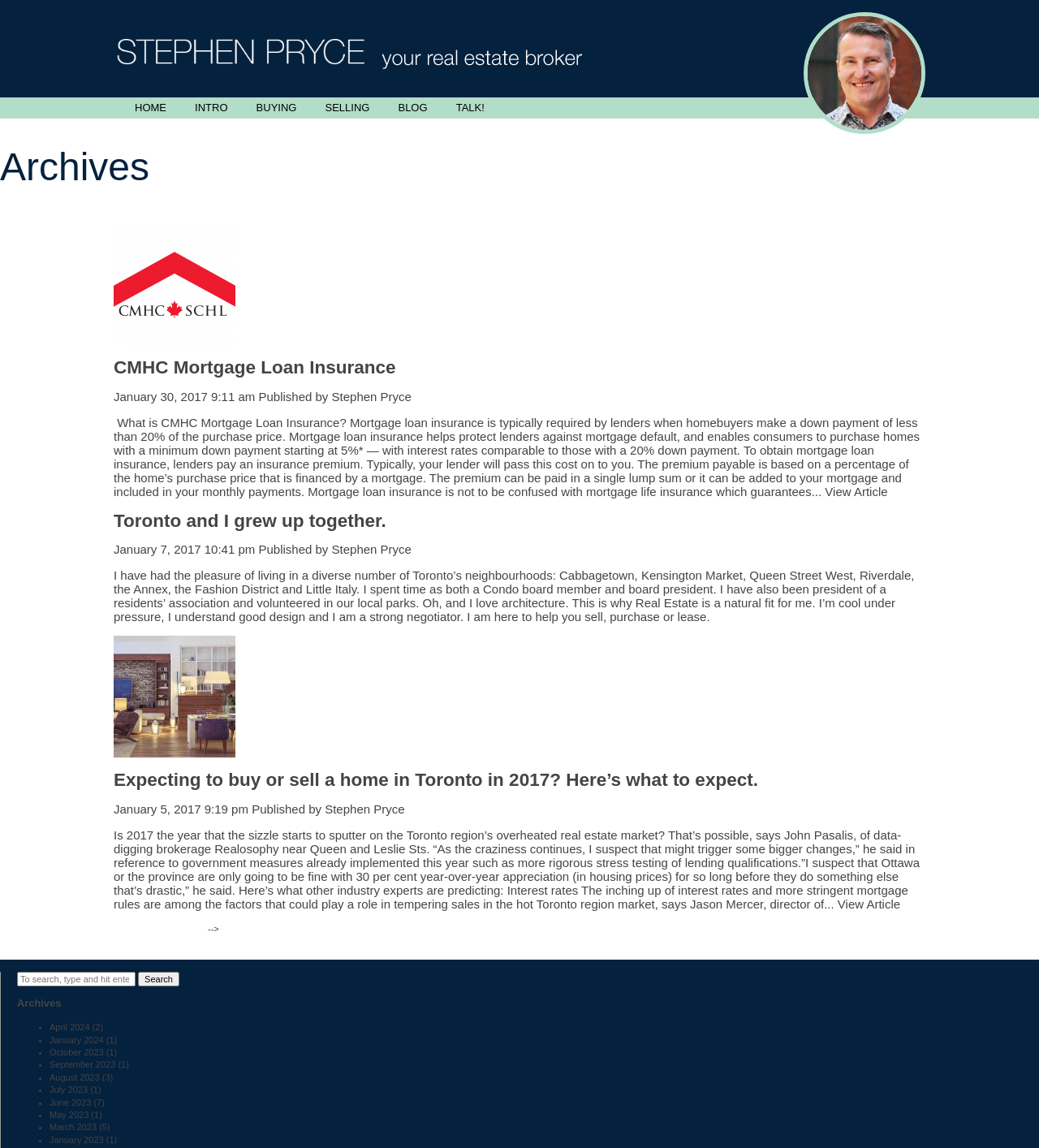Please locate the UI element described by "CMHC Mortgage Loan Insurance" and provide its bounding box coordinates.

[0.109, 0.311, 0.381, 0.329]